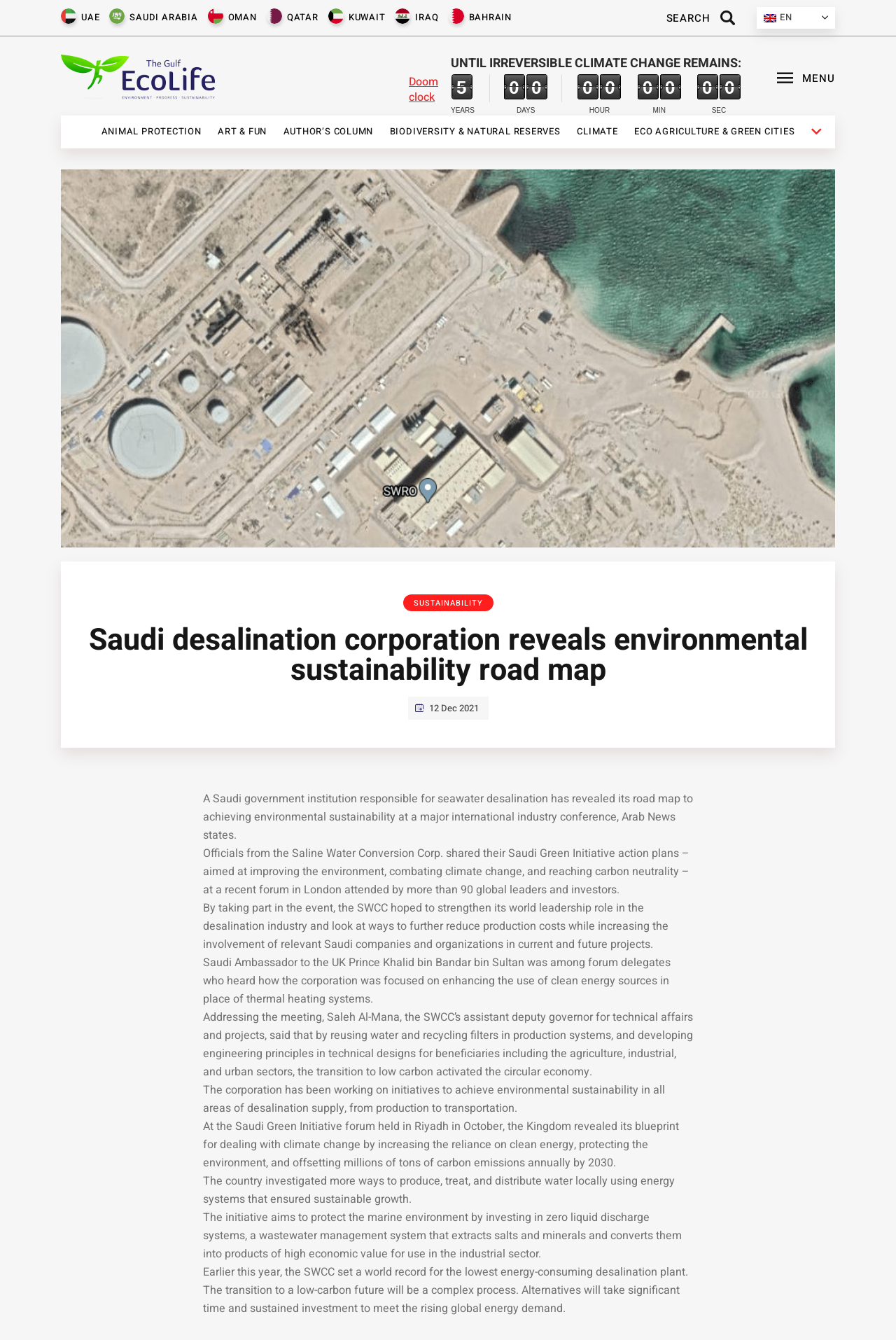Find the bounding box coordinates for the element that must be clicked to complete the instruction: "Learn about SUSTAINABILITY". The coordinates should be four float numbers between 0 and 1, indicated as [left, top, right, bottom].

[0.45, 0.444, 0.55, 0.456]